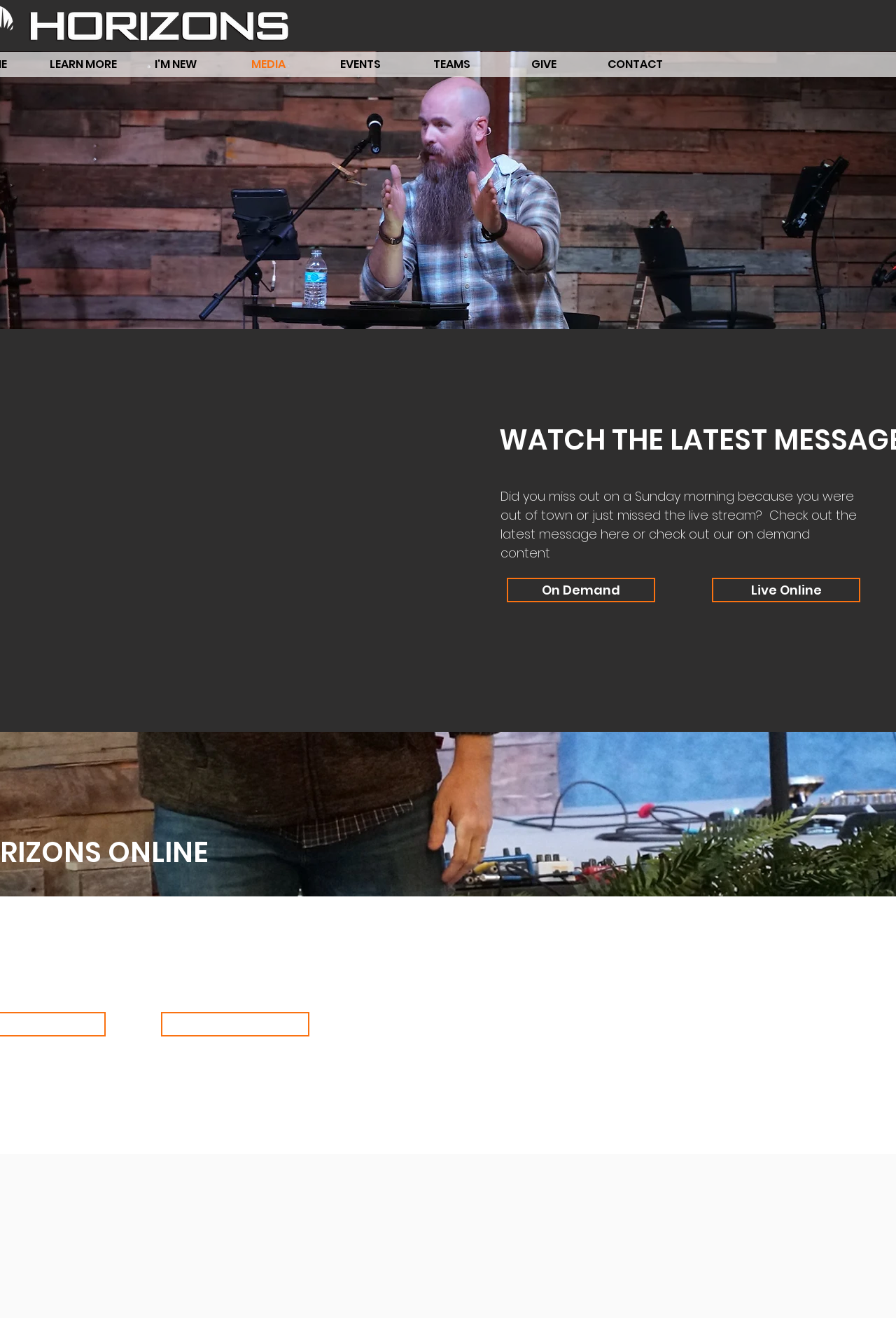What is the theme of the content on this webpage?
Using the image, respond with a single word or phrase.

Christian worship